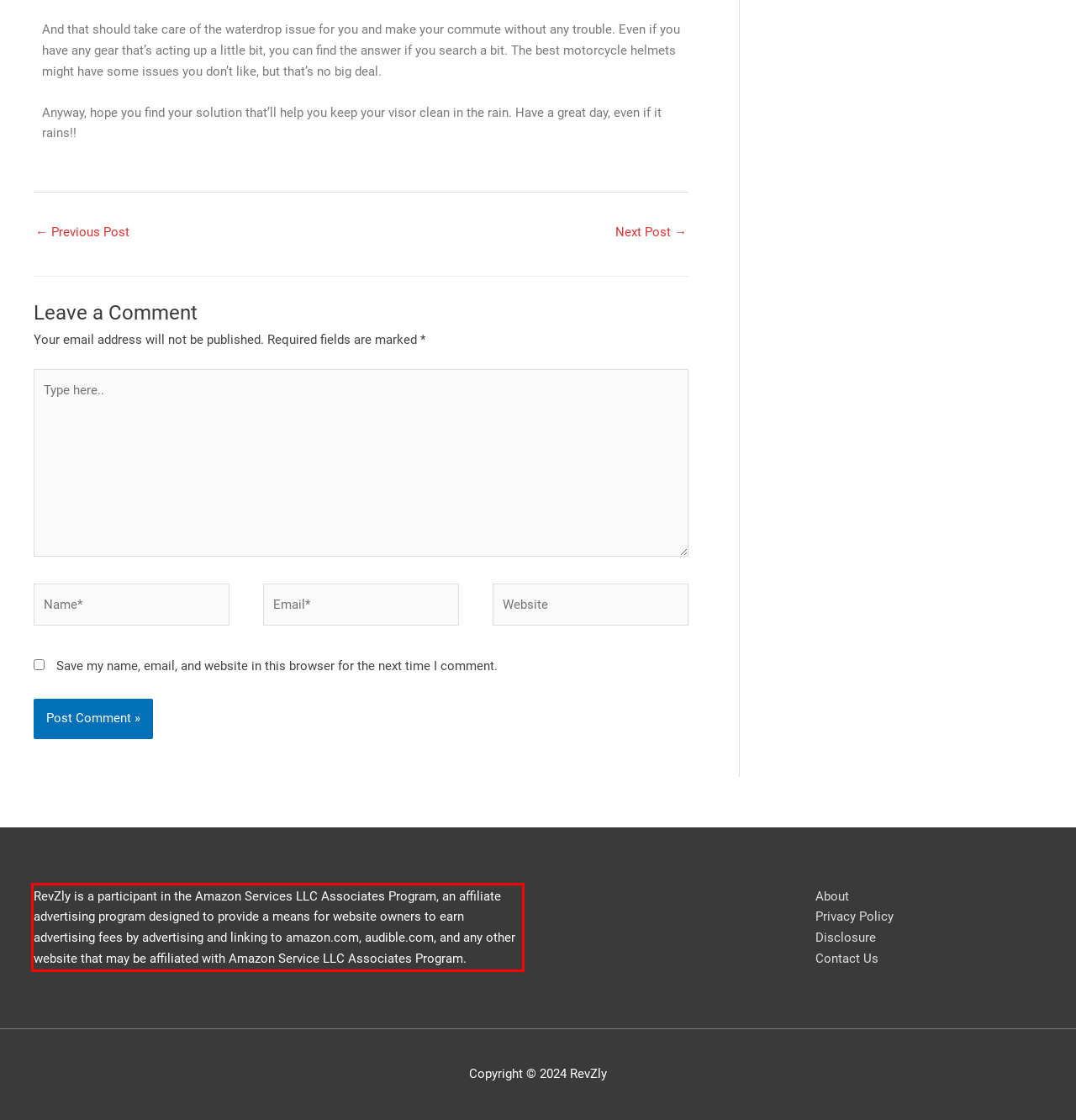There is a UI element on the webpage screenshot marked by a red bounding box. Extract and generate the text content from within this red box.

RevZly is a participant in the Amazon Services LLC Associates Program, an affiliate advertising program designed to provide a means for website owners to earn advertising fees by advertising and linking to amazon.com, audible.com, and any other website that may be affiliated with Amazon Service LLC Associates Program.